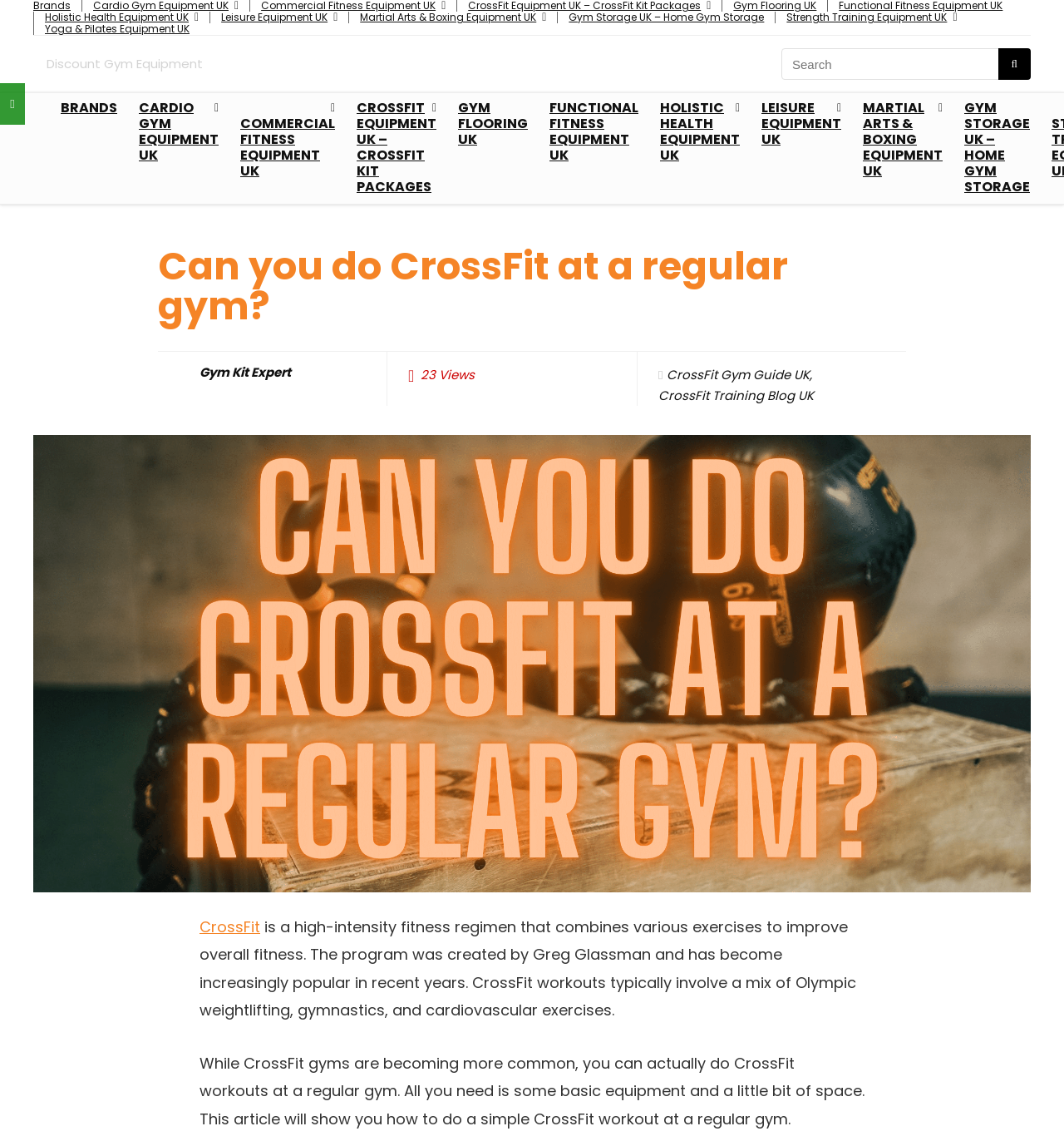Locate the bounding box coordinates of the item that should be clicked to fulfill the instruction: "Check out Gym Storage UK".

[0.896, 0.082, 0.978, 0.179]